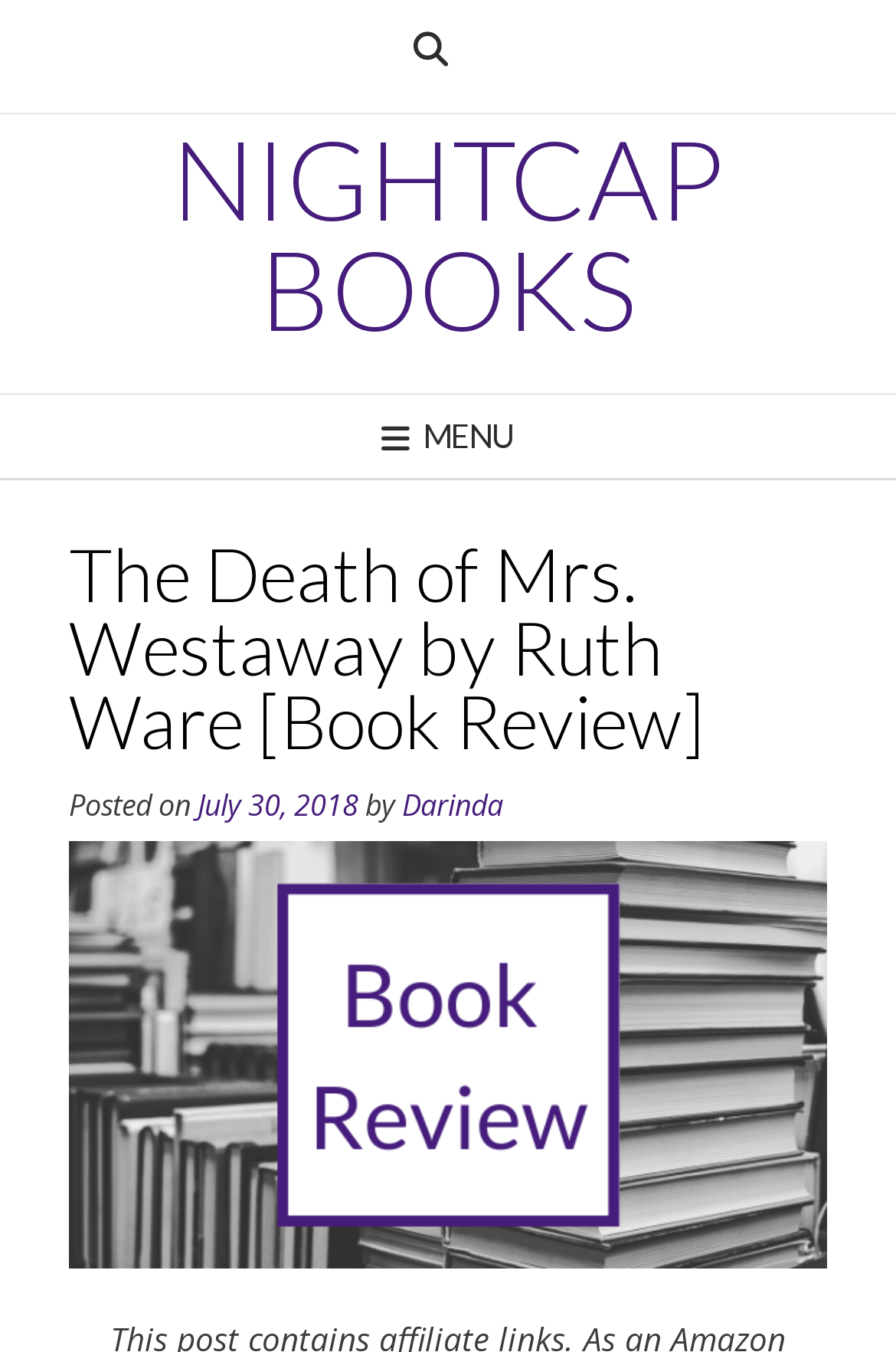Refer to the image and provide a thorough answer to this question:
Who is the author of the book?

I found the answer by examining the same heading element as before, which includes the author's name 'Ruth Ware' along with the book title.